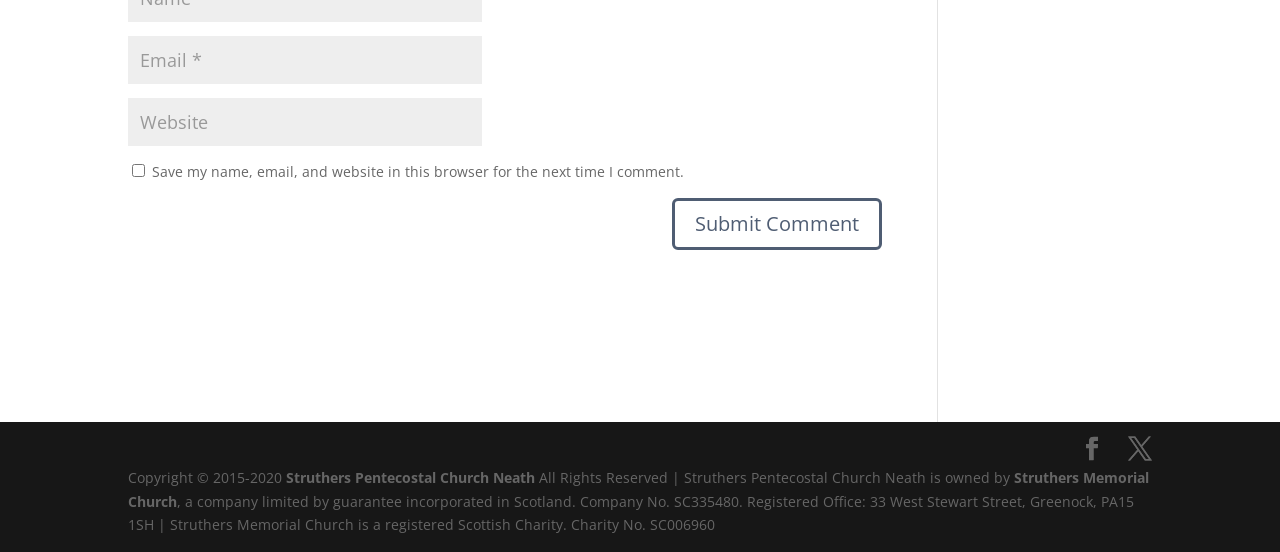Respond to the question below with a single word or phrase:
What is the required field in the comment form?

Email